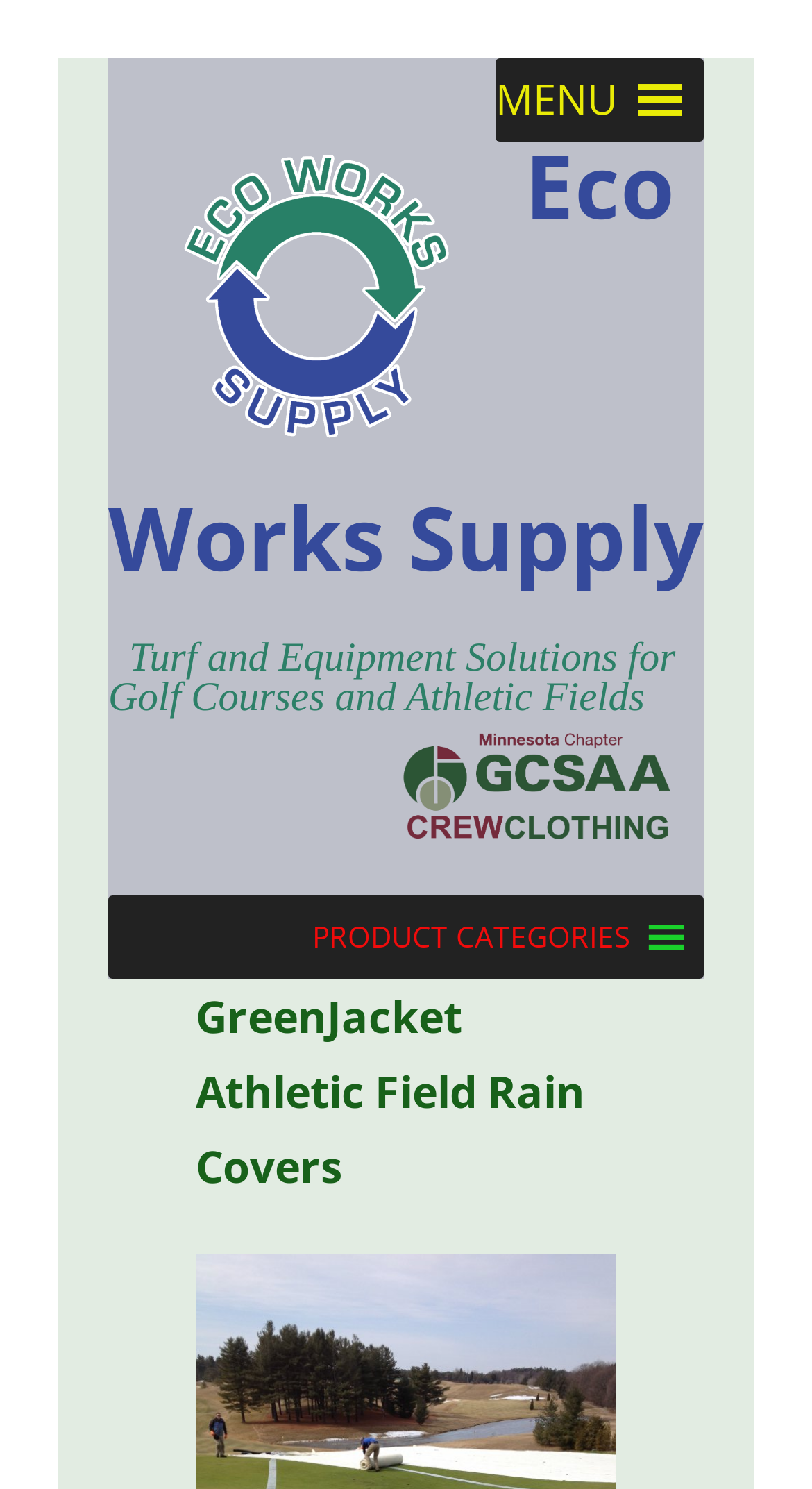Create a detailed summary of the webpage's content and design.

The webpage is about Athletic Field Covers and Turf and Equipment Solutions for Golf Courses and Athletic Fields, provided by Eco Works Supply. 

At the top right corner, there is a menu button with a hamburger icon, which is not expanded. Below the menu button, there is a logo image of Eco Works Supply. 

To the left of the logo, the company name "Eco Works Supply" is displayed prominently. Below the company name, a brief description of the company's services is provided, stating that they offer "Turf and Equipment Solutions for Golf Courses and Athletic Fields". 

On the right side of the description, there is a small image, possibly an icon or a graphic related to the services. 

Further down, there is a section labeled "PRODUCT CATEGORIES" with a button that is not expanded. When expanded, it reveals a subcategory titled "GreenJacket Athletic Field Rain Covers", which is a heading.